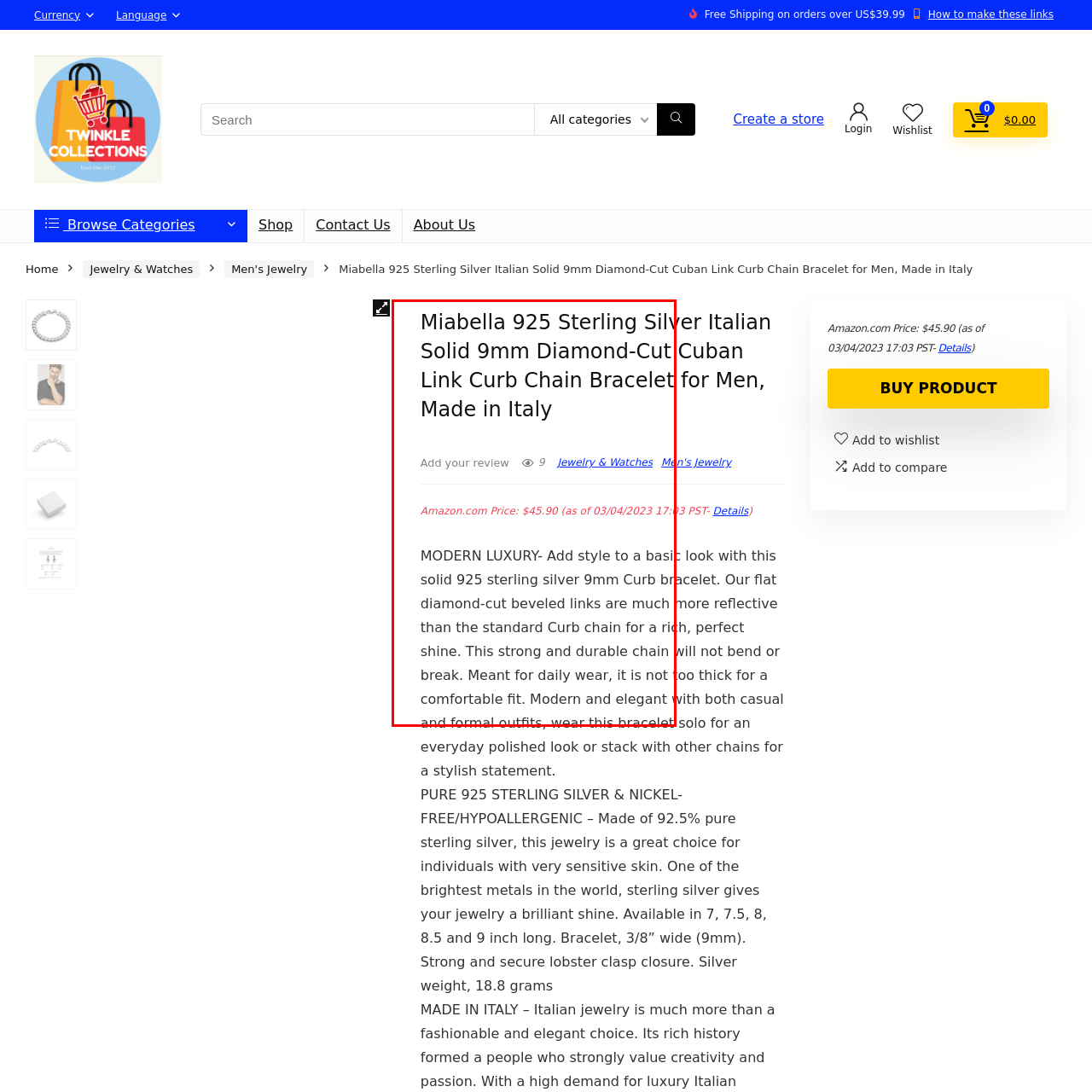Offer an in-depth description of the picture located within the red frame.

The image showcases the Miabella 925 Sterling Silver Italian Solid 9mm Diamond-Cut Cuban Link Curb Chain Bracelet for Men, emphasizing its modern luxury appeal. This elegant piece of jewelry, priced at $45.90 as of March 4, 2023, features diamond-cut beveled links that offer a superior shine compared to standard curb chains. The bracelet is crafted from durable 925 sterling silver, making it suitable for daily wear without compromising comfort. Its design allows it to complement both casual and formal outfits effortlessly. The caption also invites viewers to add their reviews, highlighting the product’s popularity with nine reviews displayed. The bracelet is showcased as a must-have accessory for those seeking style and sophistication.